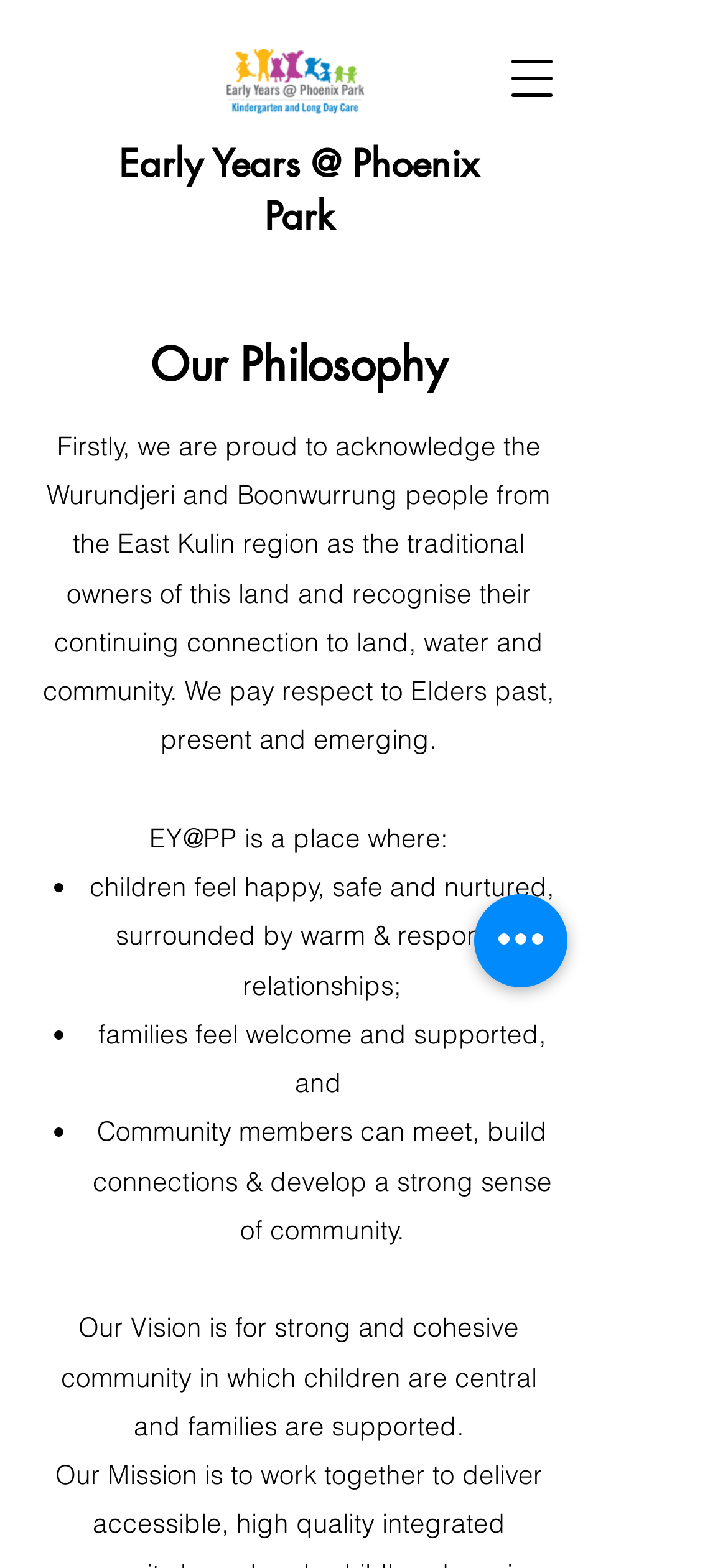What is the purpose of the 'Quick actions' button?
Make sure to answer the question with a detailed and comprehensive explanation.

I found a button element with the text 'Quick actions' but there is no clear indication of what actions it performs, so I couldn't determine its purpose.